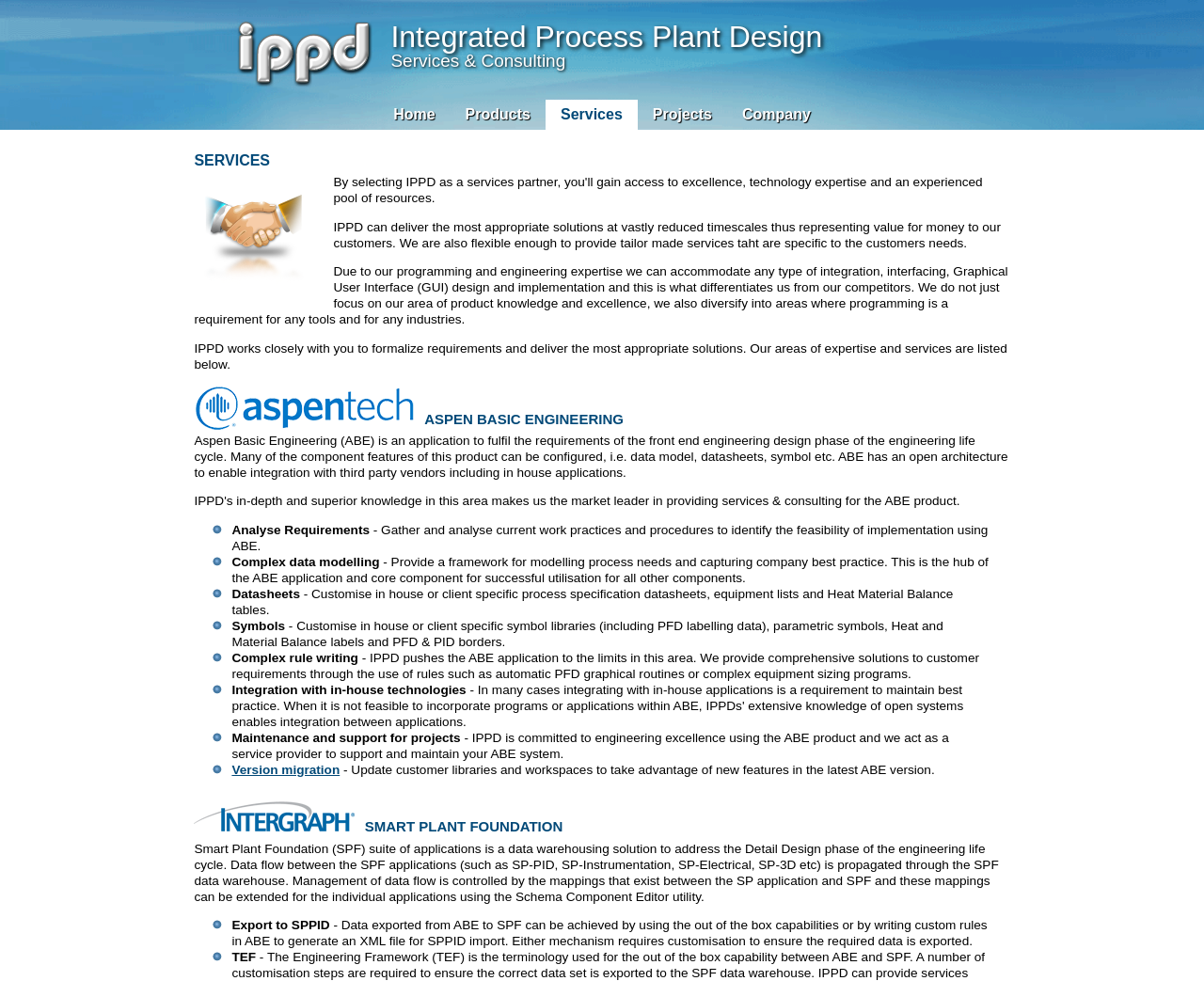Can you find and generate the webpage's heading?

Integrated Process Plant Design